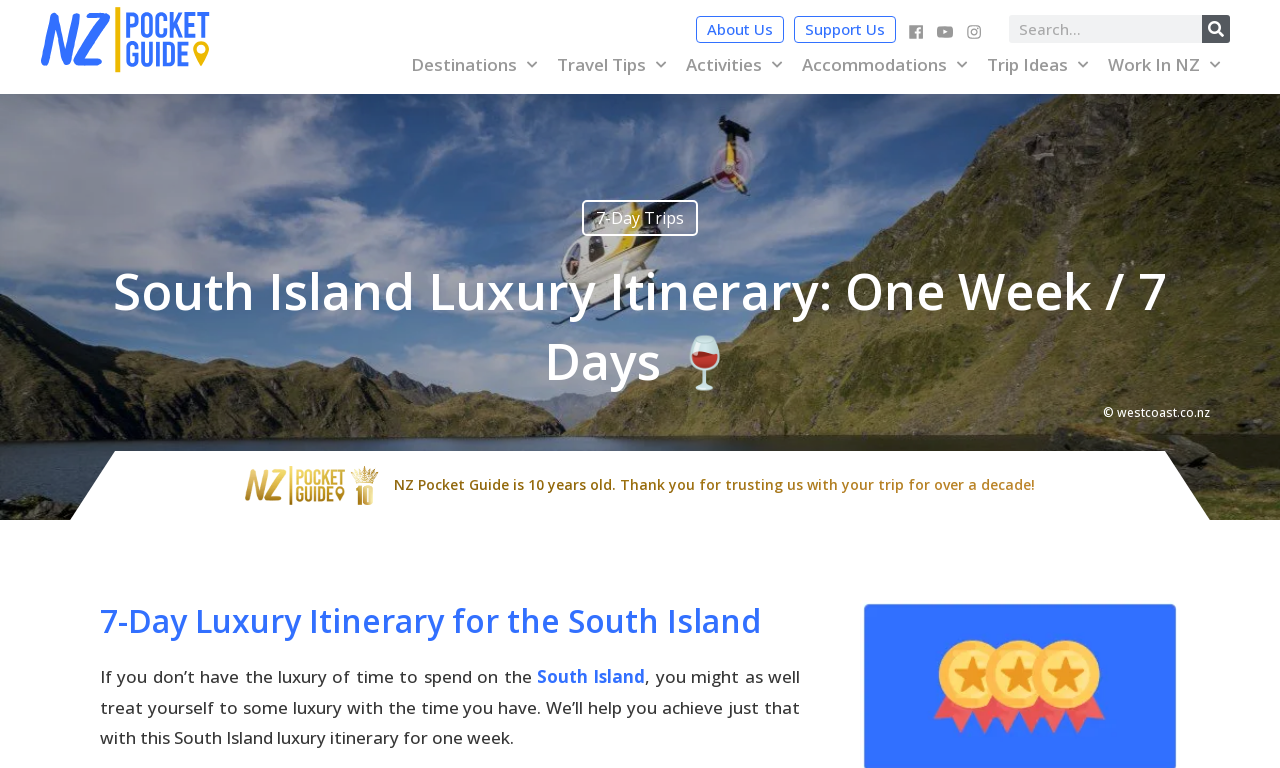How many social media links are there?
Refer to the image and provide a one-word or short phrase answer.

4